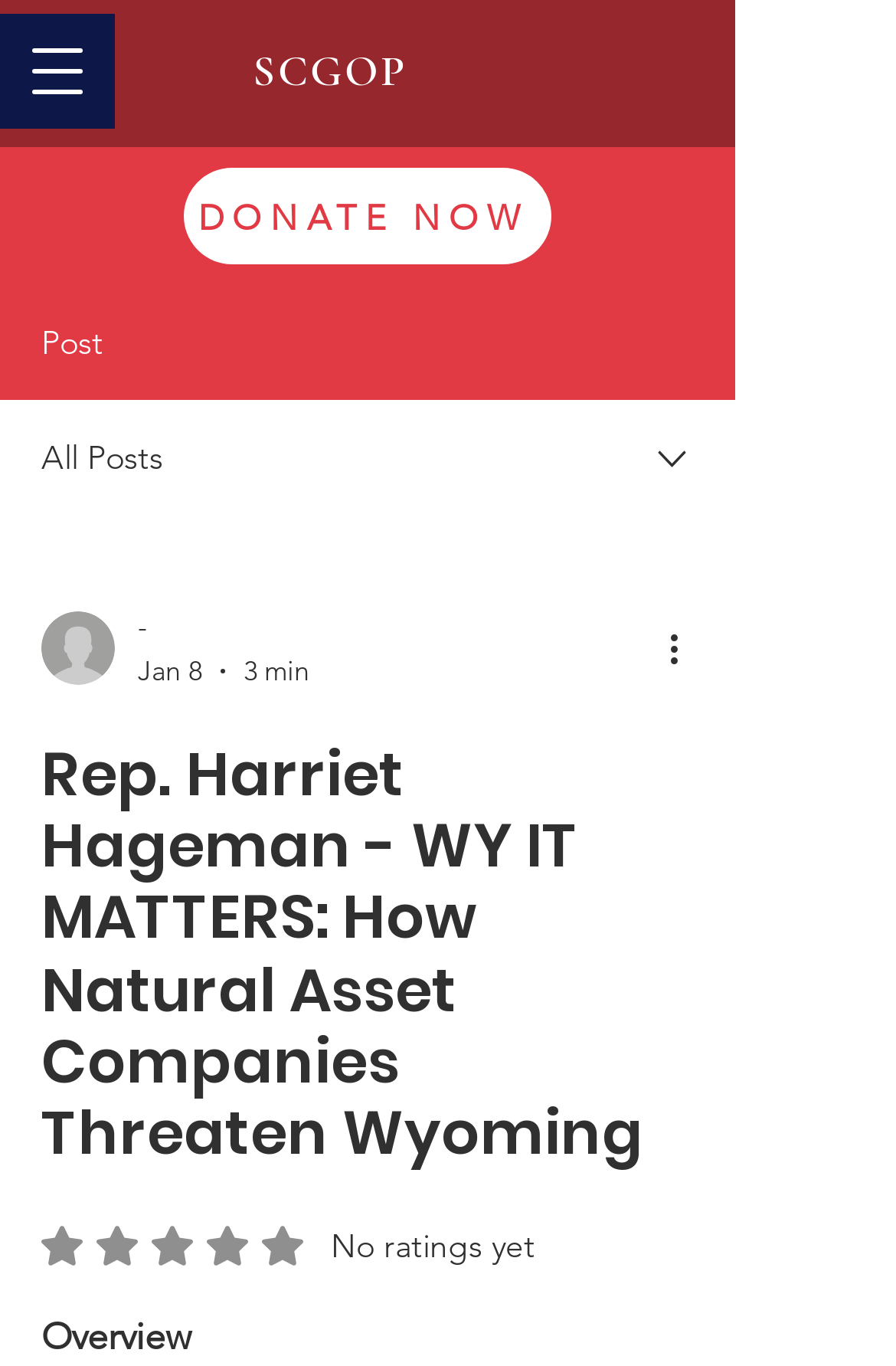Please identify the bounding box coordinates of the area that needs to be clicked to follow this instruction: "Open navigation menu".

[0.0, 0.01, 0.128, 0.094]